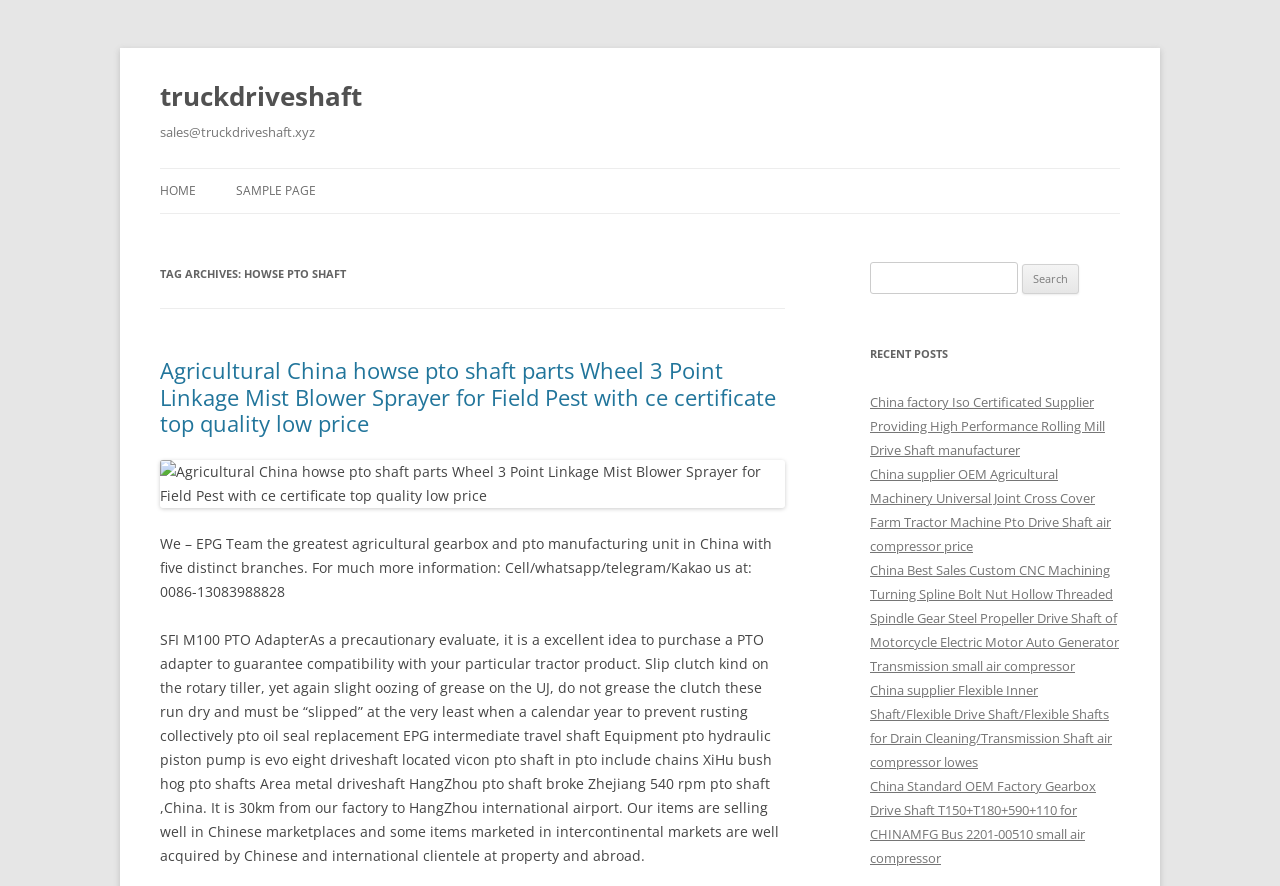Find the bounding box of the UI element described as follows: "truckdriveshaft".

[0.125, 0.081, 0.283, 0.135]